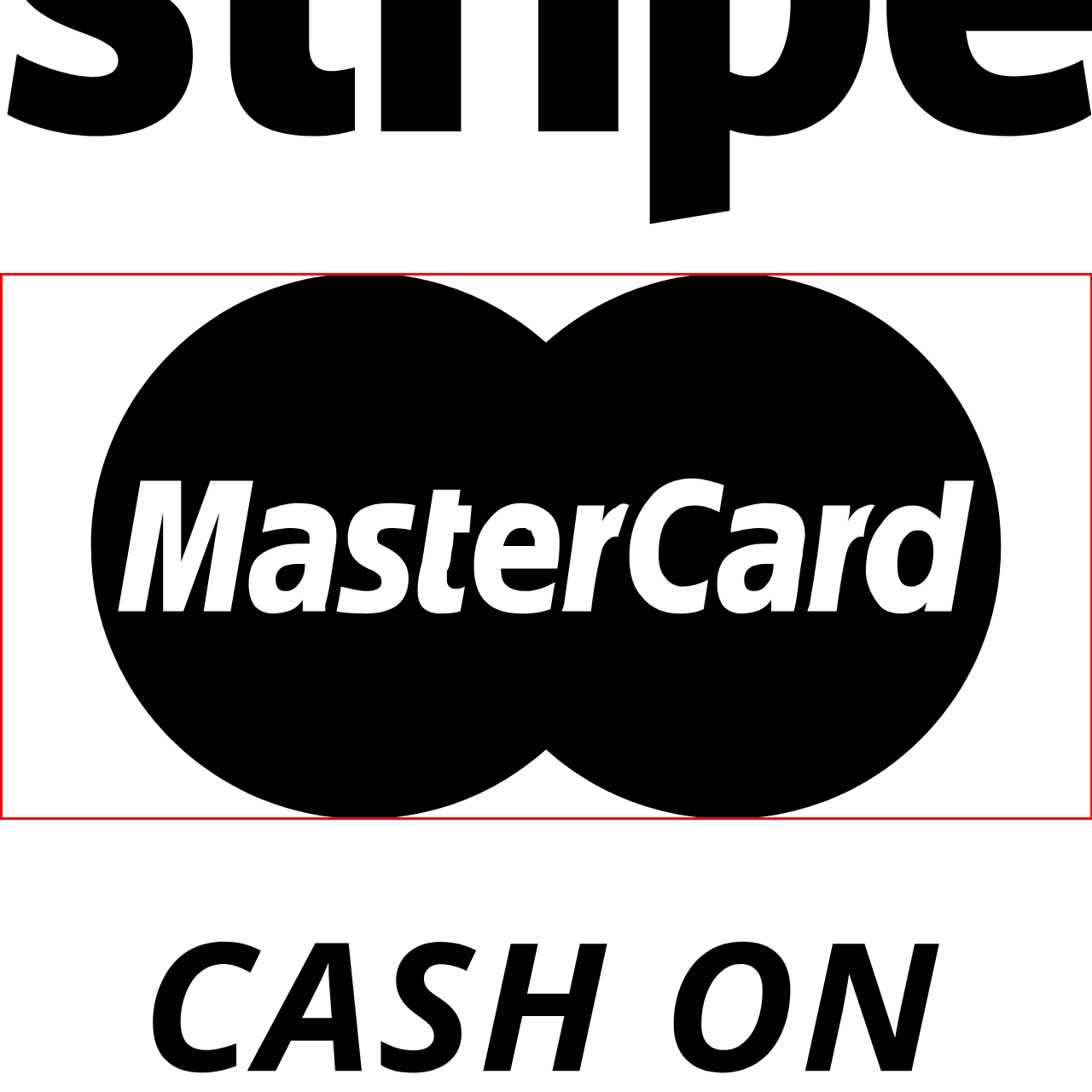What typeface is used for the 'MasterCard' name?
Look at the image highlighted by the red bounding box and answer the question with a single word or brief phrase.

modern